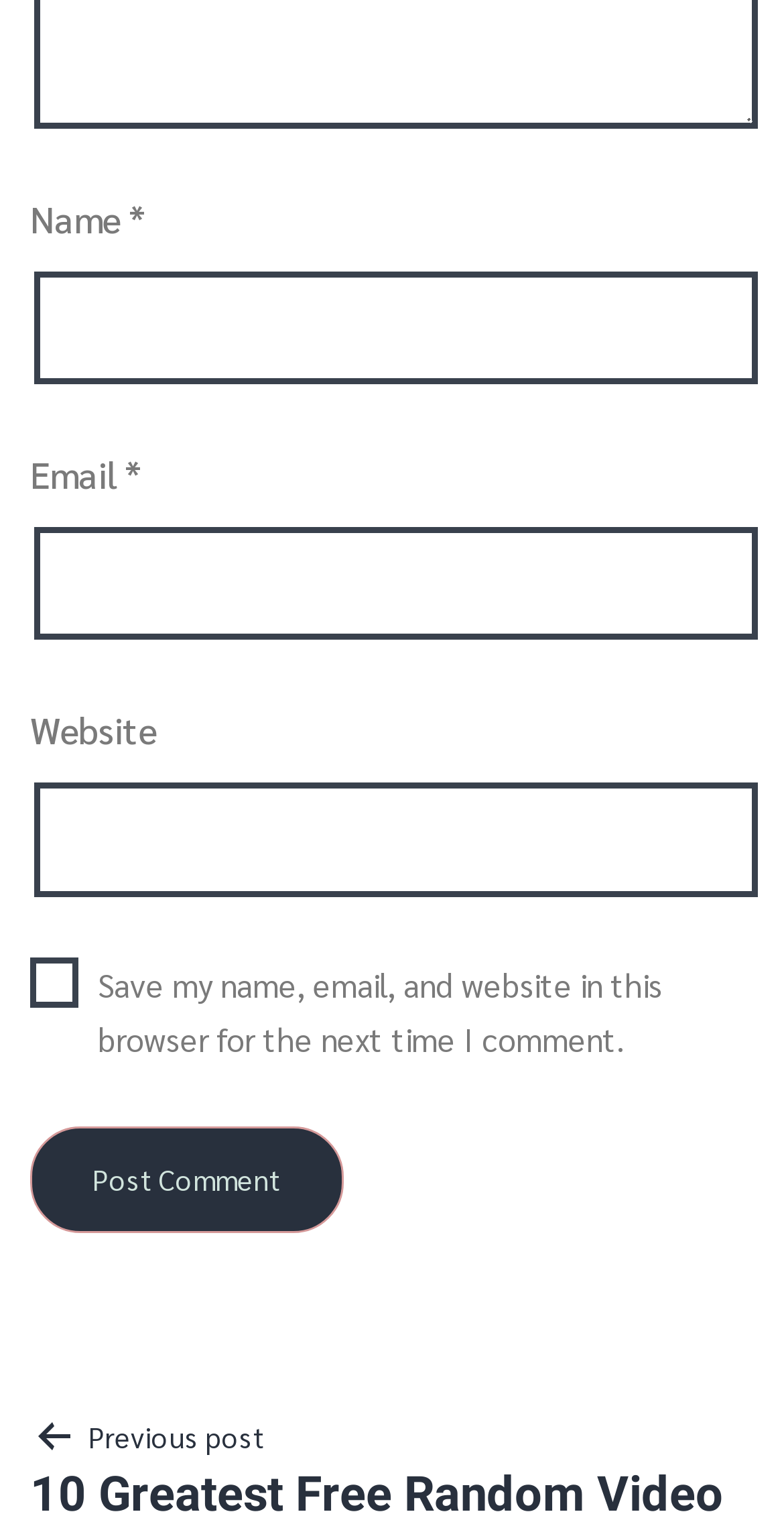Give a concise answer using only one word or phrase for this question:
Is the 'Website' field required?

No